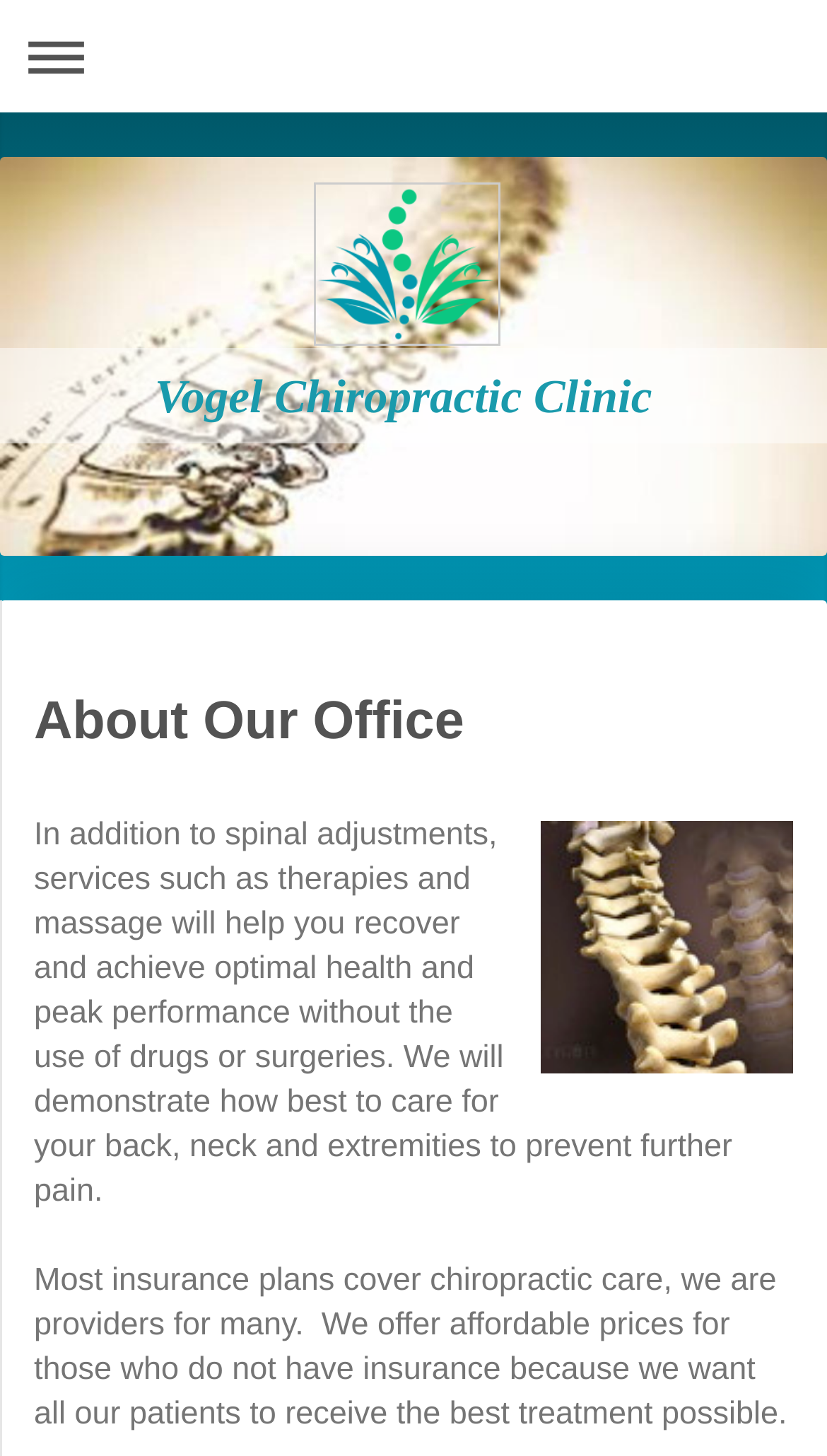Please use the details from the image to answer the following question comprehensively:
What is the purpose of demonstrating back care?

As mentioned on the webpage, Vogel Chiropractic Clinic will demonstrate how to care for patients' backs, necks, and extremities to prevent further pain. This suggests that the purpose of demonstrating back care is to prevent further pain.